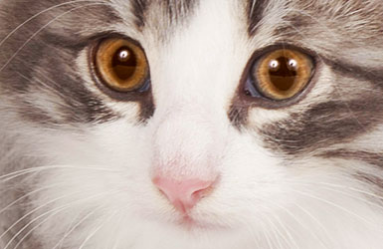Please answer the following question using a single word or phrase: 
What is the color of the cat's nose?

Pink